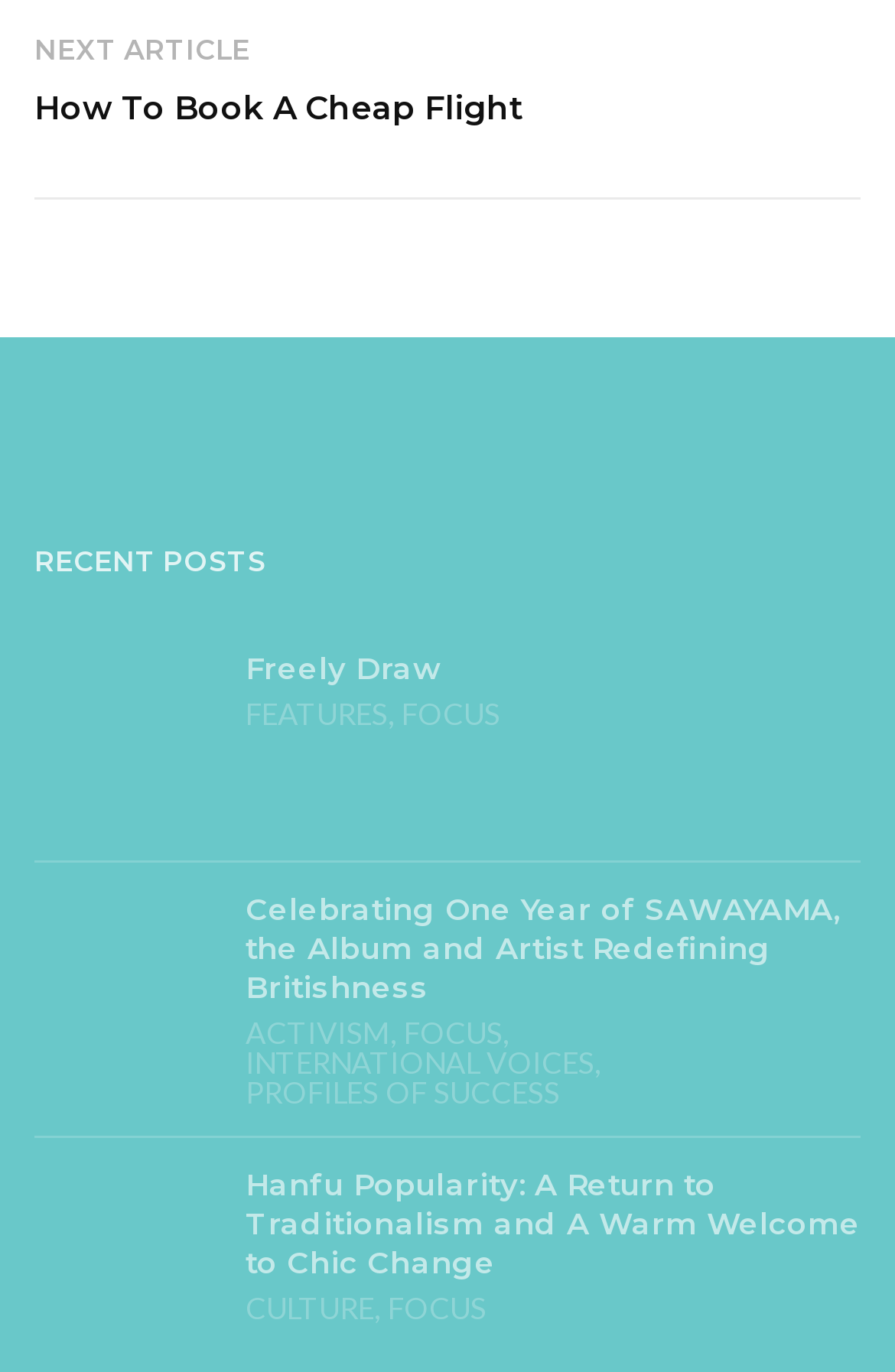Determine the bounding box coordinates for the area you should click to complete the following instruction: "Discover international voices".

[0.274, 0.763, 0.664, 0.785]